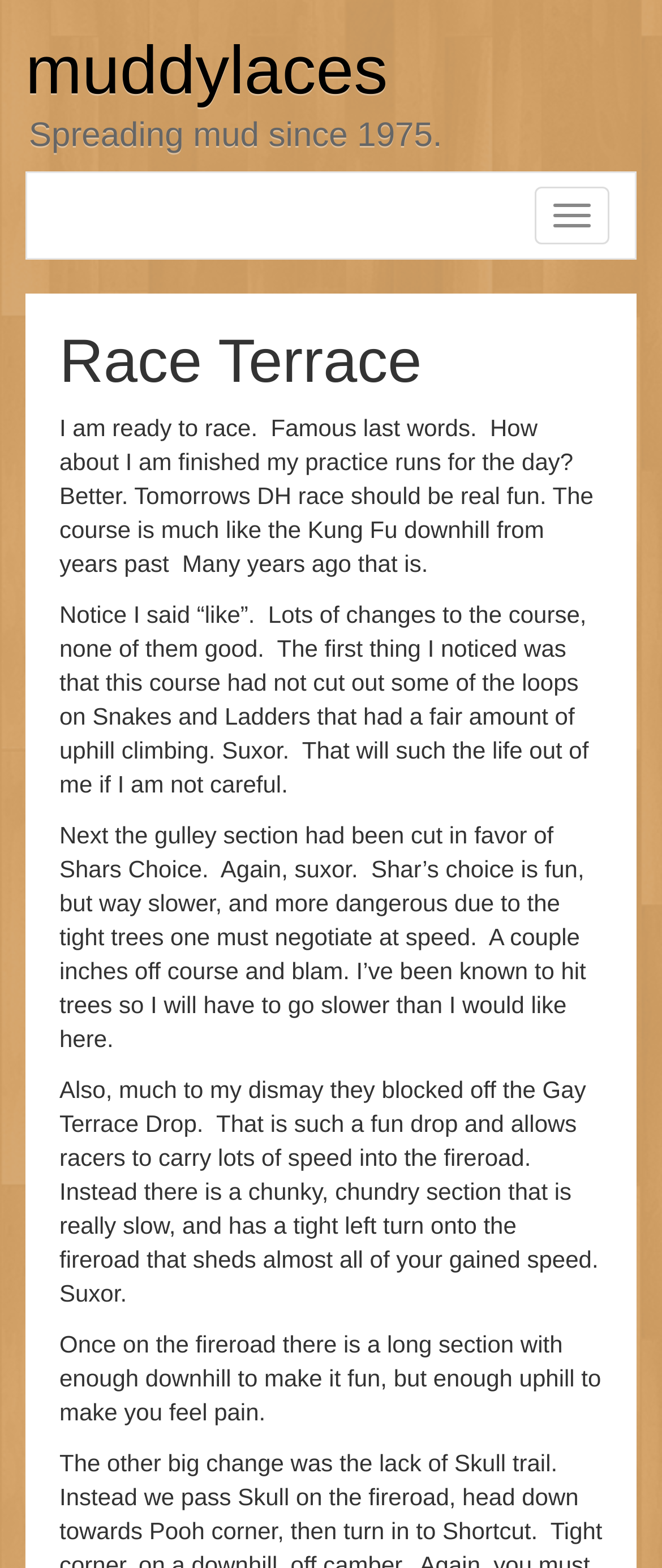What is the name of the website?
Refer to the screenshot and respond with a concise word or phrase.

muddylaces